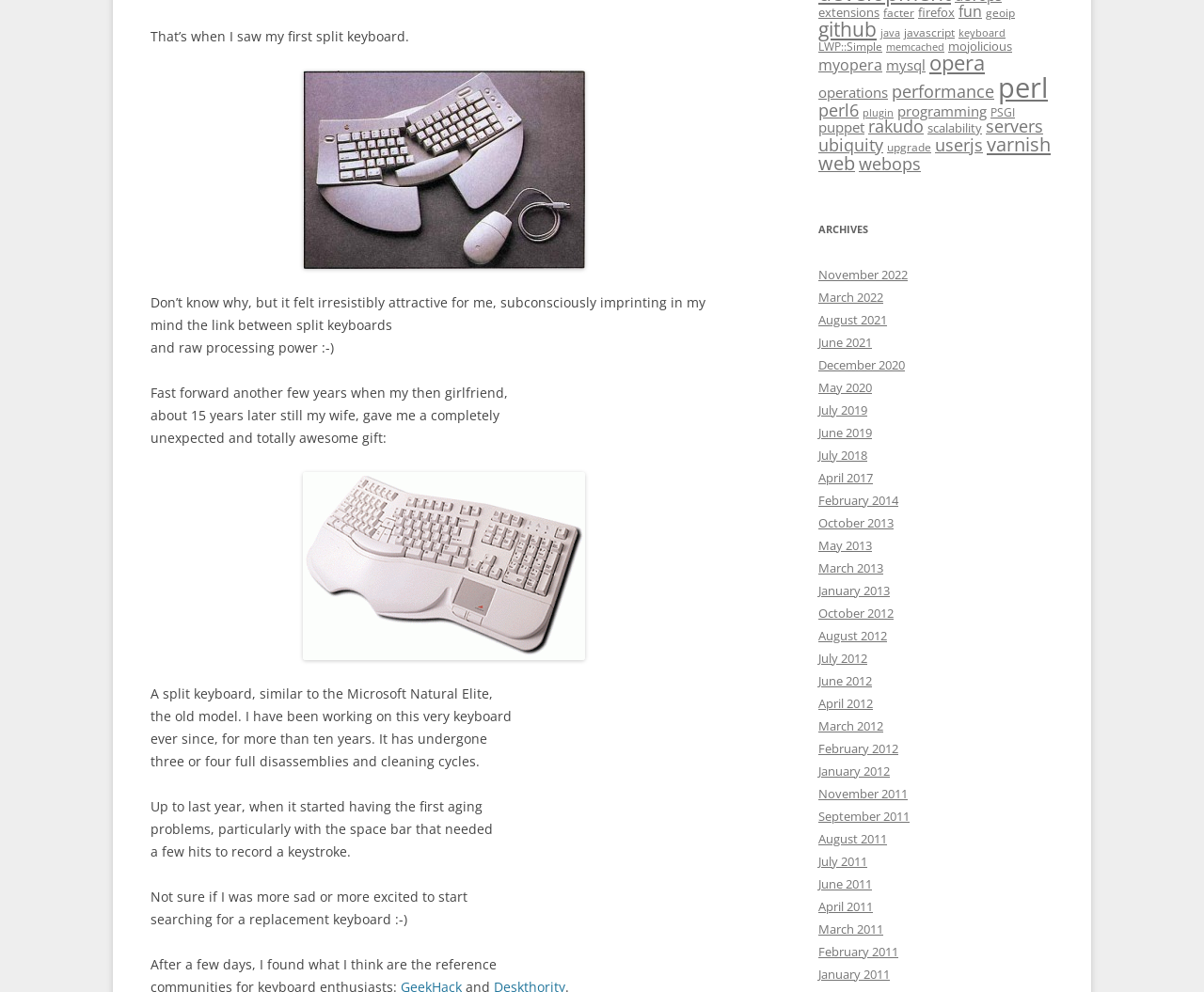Please identify the bounding box coordinates for the region that you need to click to follow this instruction: "click the link 'extensions'".

[0.68, 0.004, 0.73, 0.021]